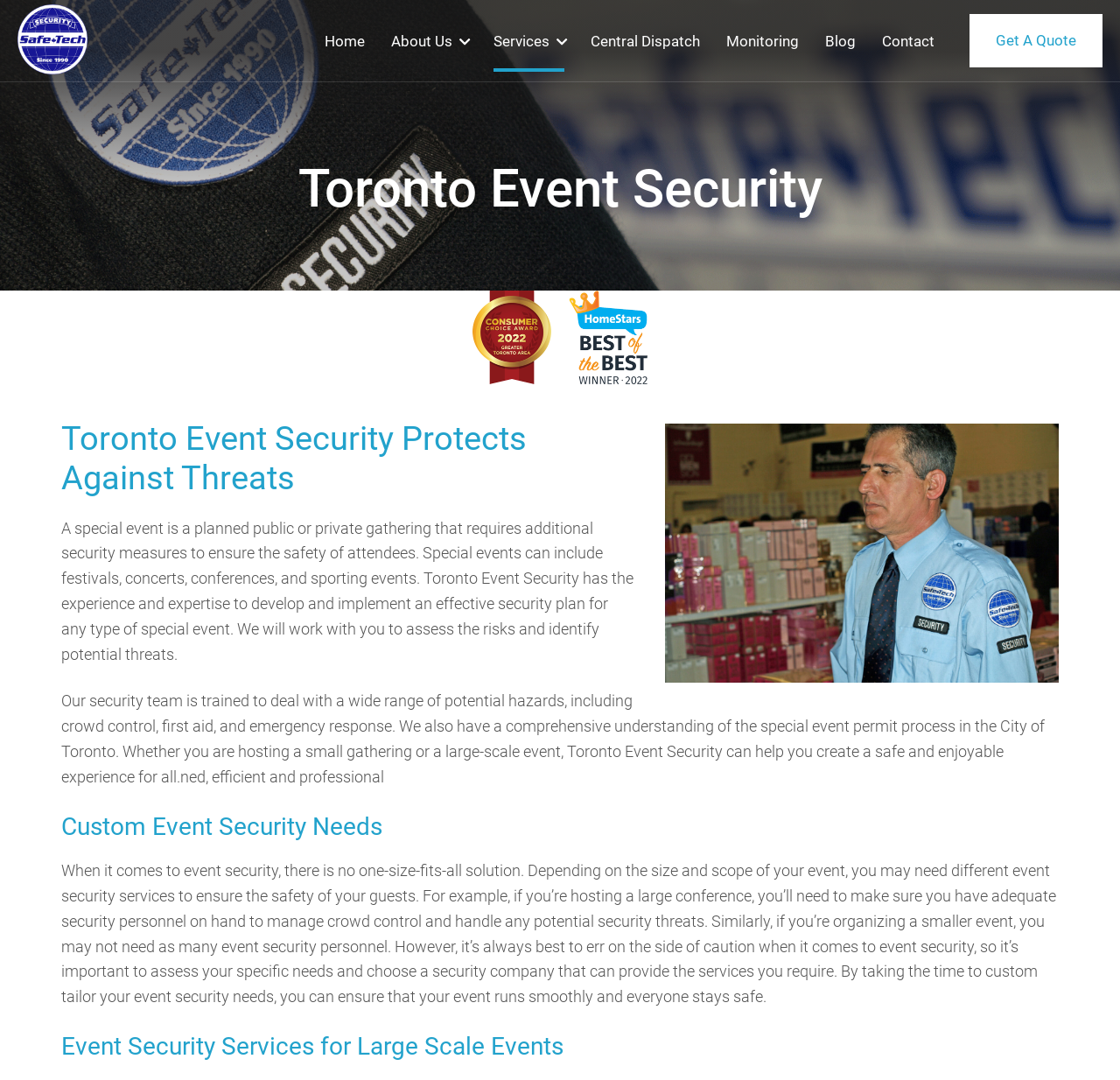What type of security is the website focused on?
Answer with a single word or short phrase according to what you see in the image.

Event Security